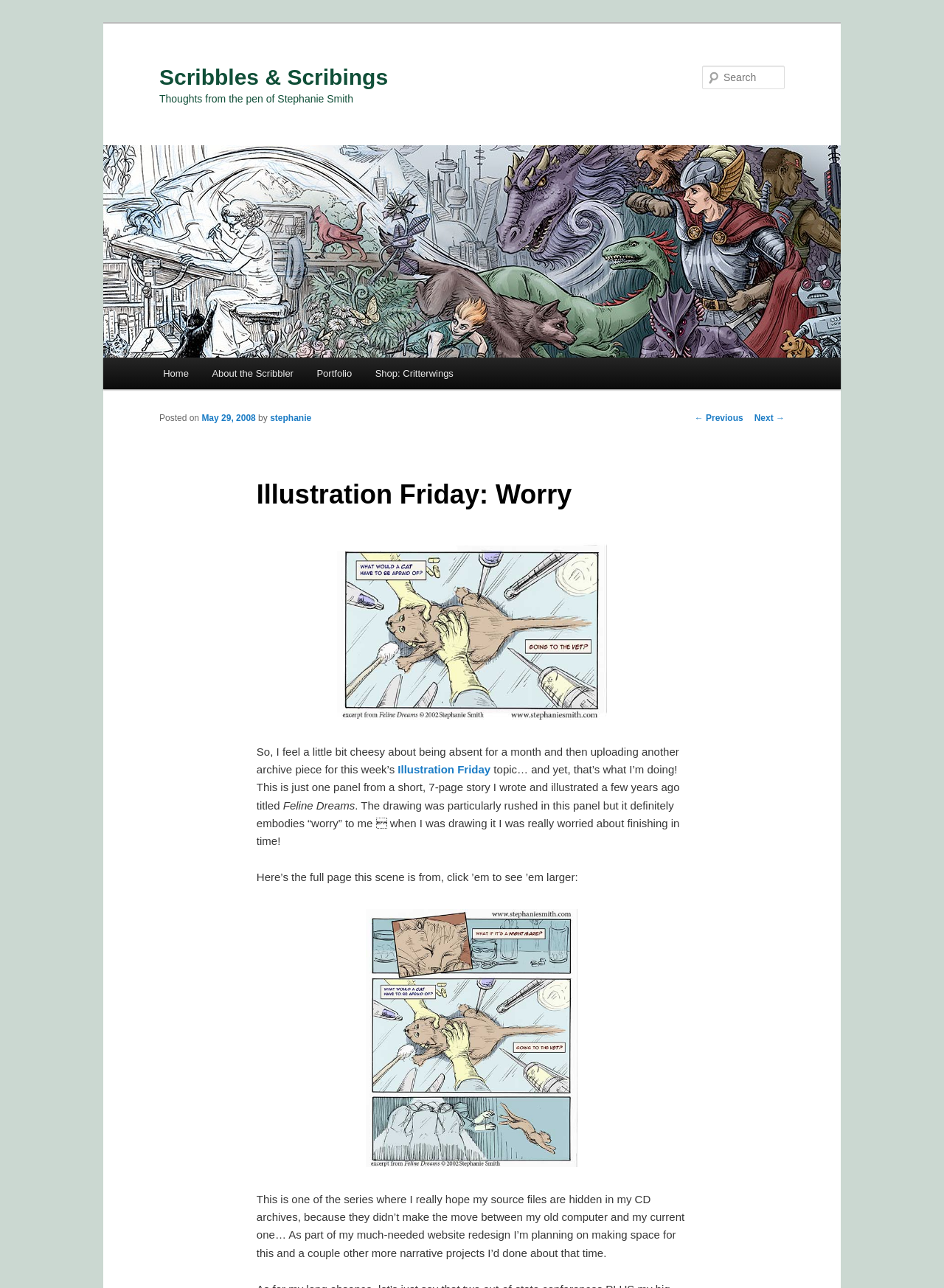Given the element description, predict the bounding box coordinates in the format (top-left x, top-left y, bottom-right x, bottom-right y), using floating point numbers between 0 and 1: Next →

[0.799, 0.321, 0.831, 0.329]